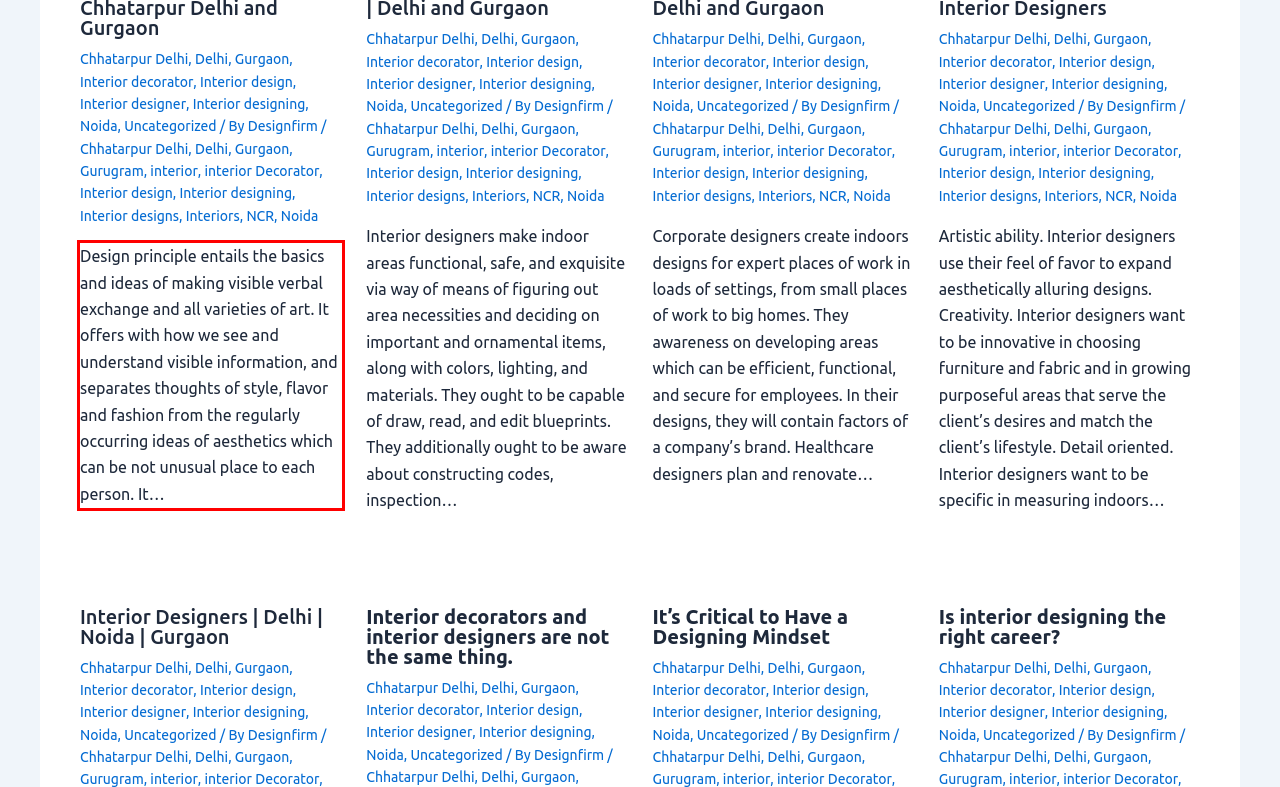Please identify and extract the text from the UI element that is surrounded by a red bounding box in the provided webpage screenshot.

Design principle entails the basics and ideas of making visible verbal exchange and all varieties of art. It offers with how we see and understand visible information, and separates thoughts of style, flavor and fashion from the regularly occurring ideas of aesthetics which can be not unusual place to each person. It…